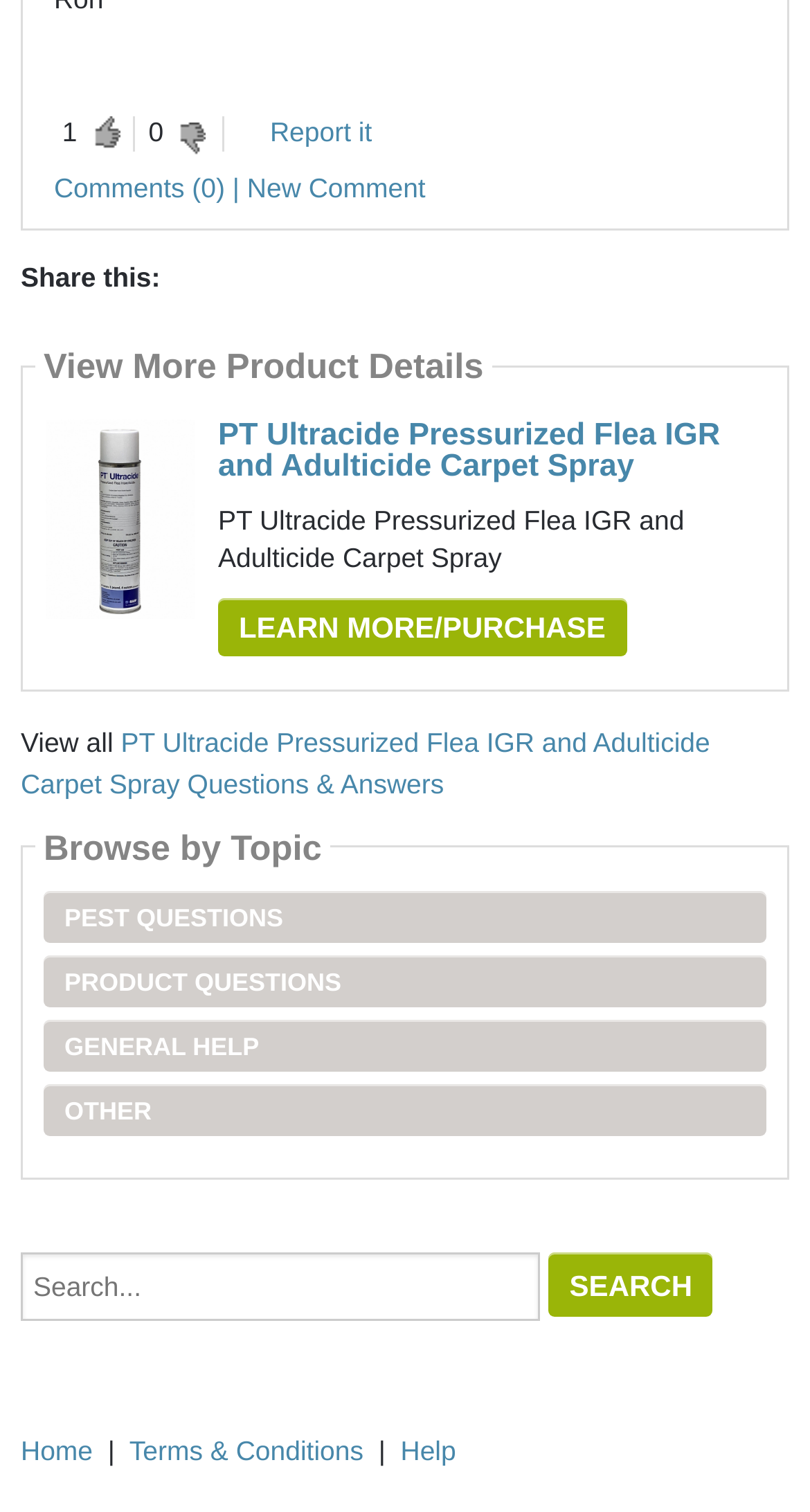Identify the coordinates of the bounding box for the element that must be clicked to accomplish the instruction: "Click on 'Report it'".

[0.333, 0.079, 0.459, 0.096]